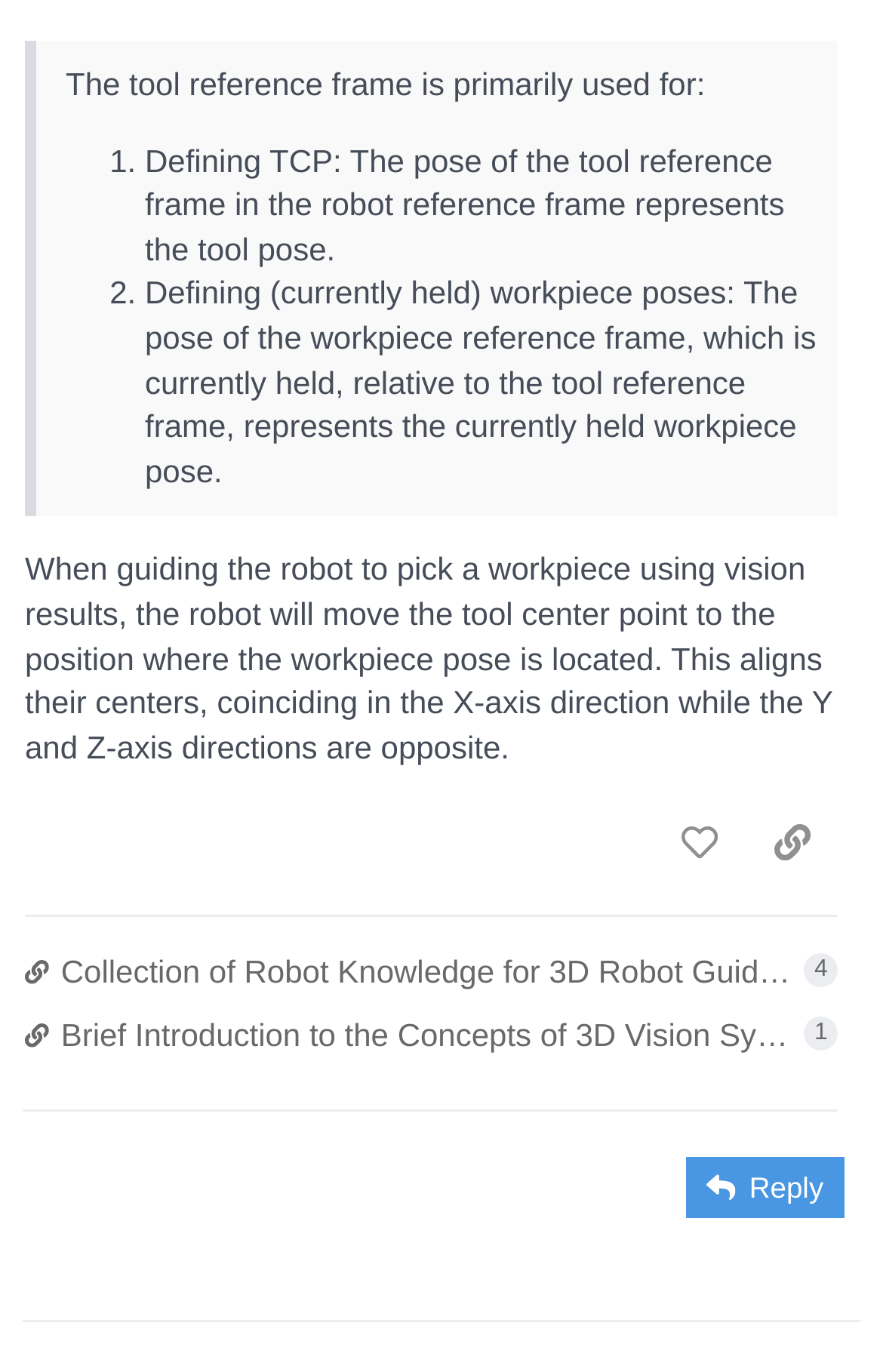Locate the bounding box of the UI element described in the following text: "Reply".

[0.777, 0.843, 0.957, 0.888]